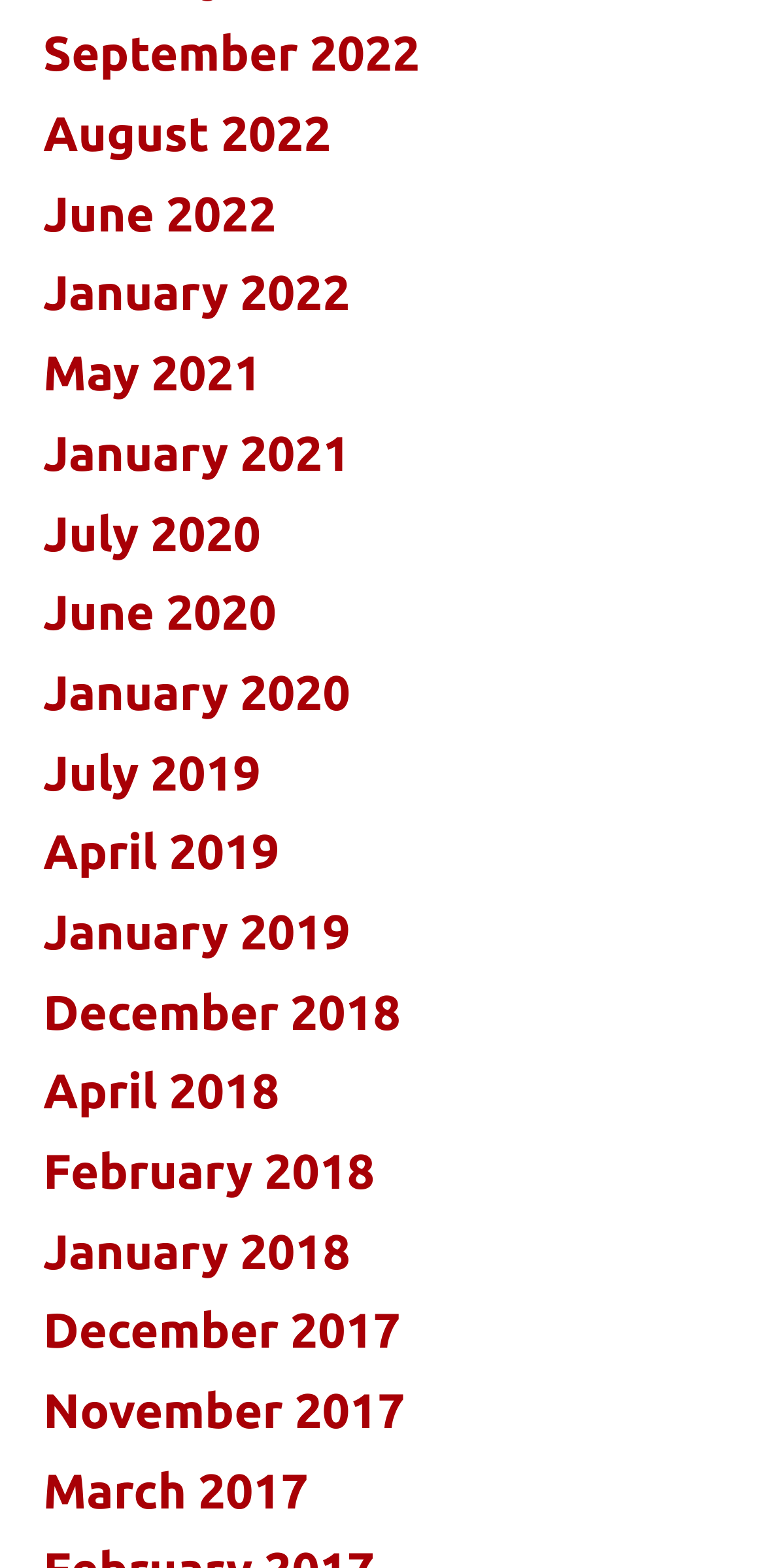Please locate the bounding box coordinates of the element that should be clicked to complete the given instruction: "Follow us on Facebook".

None